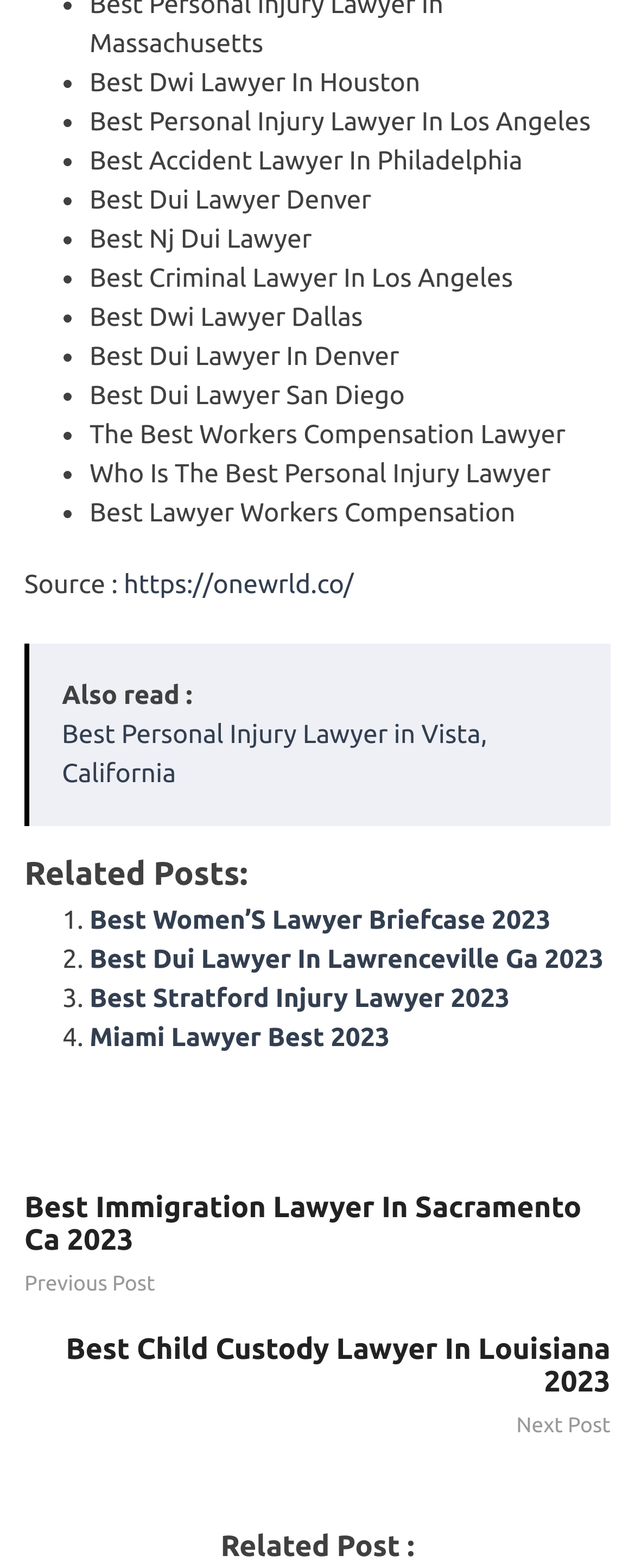Bounding box coordinates are specified in the format (top-left x, top-left y, bottom-right x, bottom-right y). All values are floating point numbers bounded between 0 and 1. Please provide the bounding box coordinate of the region this sentence describes: https://onewrld.co/

[0.195, 0.132, 0.557, 0.151]